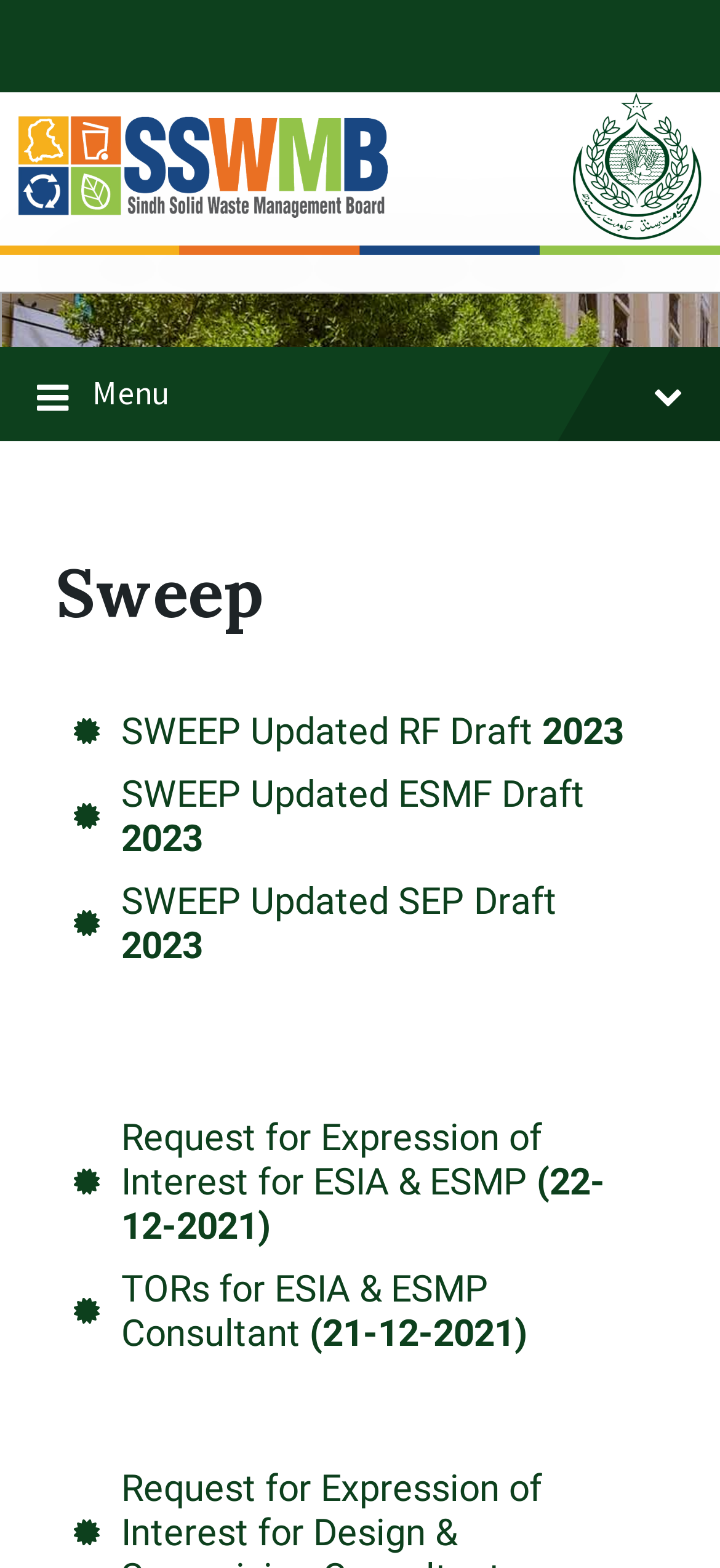Locate the bounding box coordinates of the UI element described by: "SWEEP Updated ESMF Draft 2023". The bounding box coordinates should consist of four float numbers between 0 and 1, i.e., [left, top, right, bottom].

[0.103, 0.492, 0.897, 0.549]